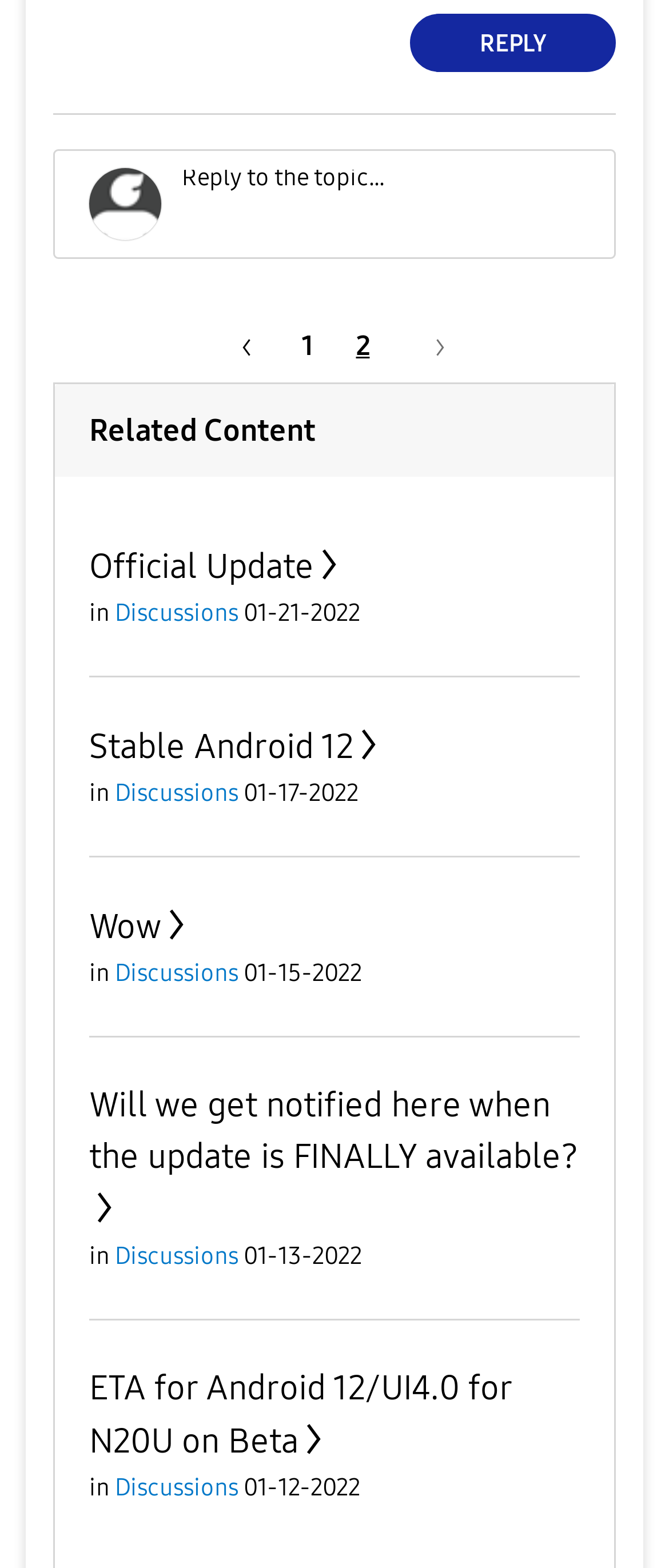Please locate the bounding box coordinates of the element's region that needs to be clicked to follow the instruction: "Go to previous page". The bounding box coordinates should be provided as four float numbers between 0 and 1, i.e., [left, top, right, bottom].

[0.301, 0.198, 0.419, 0.244]